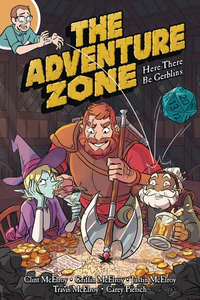Give a meticulous account of what the image depicts.

The image features the cover of "The Adventure Zone: Here There Be Gerblins," a graphic novel that showcases a vibrant and engaging illustration. The artwork depicts a group of adventurers, including a burly warrior wielding a large axe, a mystical creature in a cloak, and a jovial character holding a dice, all surrounded by scattered coins and treasure. The title, prominently displayed at the top, emphasizes the adventurous spirit of the story. Below the title, the subtitle highlights the playful theme of confronting mischievous creatures. Authored by the McElroy family—Clint, Griffin, Justin, and Travis, with art by Carey Pietsch—this installment blends humor with fantasy elements, inviting readers into a whimsical world of tabletop role-playing adventures.